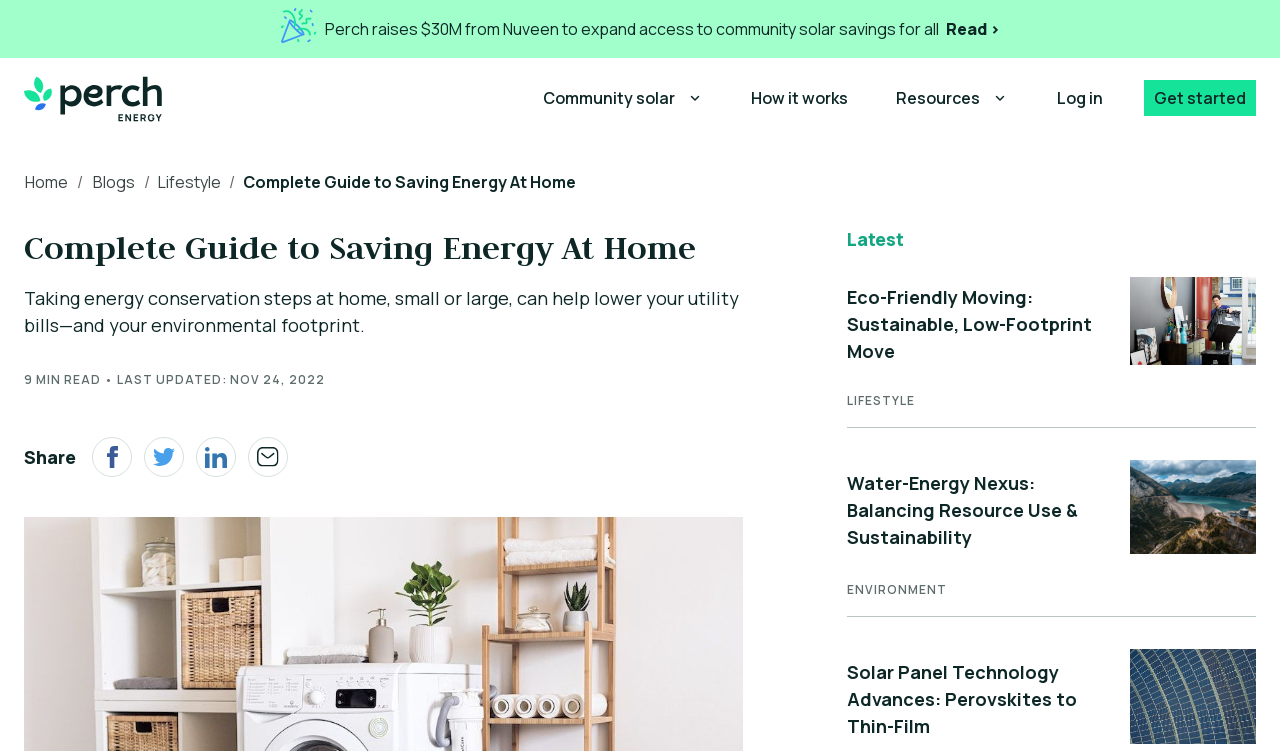Determine the coordinates of the bounding box for the clickable area needed to execute this instruction: "Share the article on Facebook".

[0.072, 0.582, 0.112, 0.635]